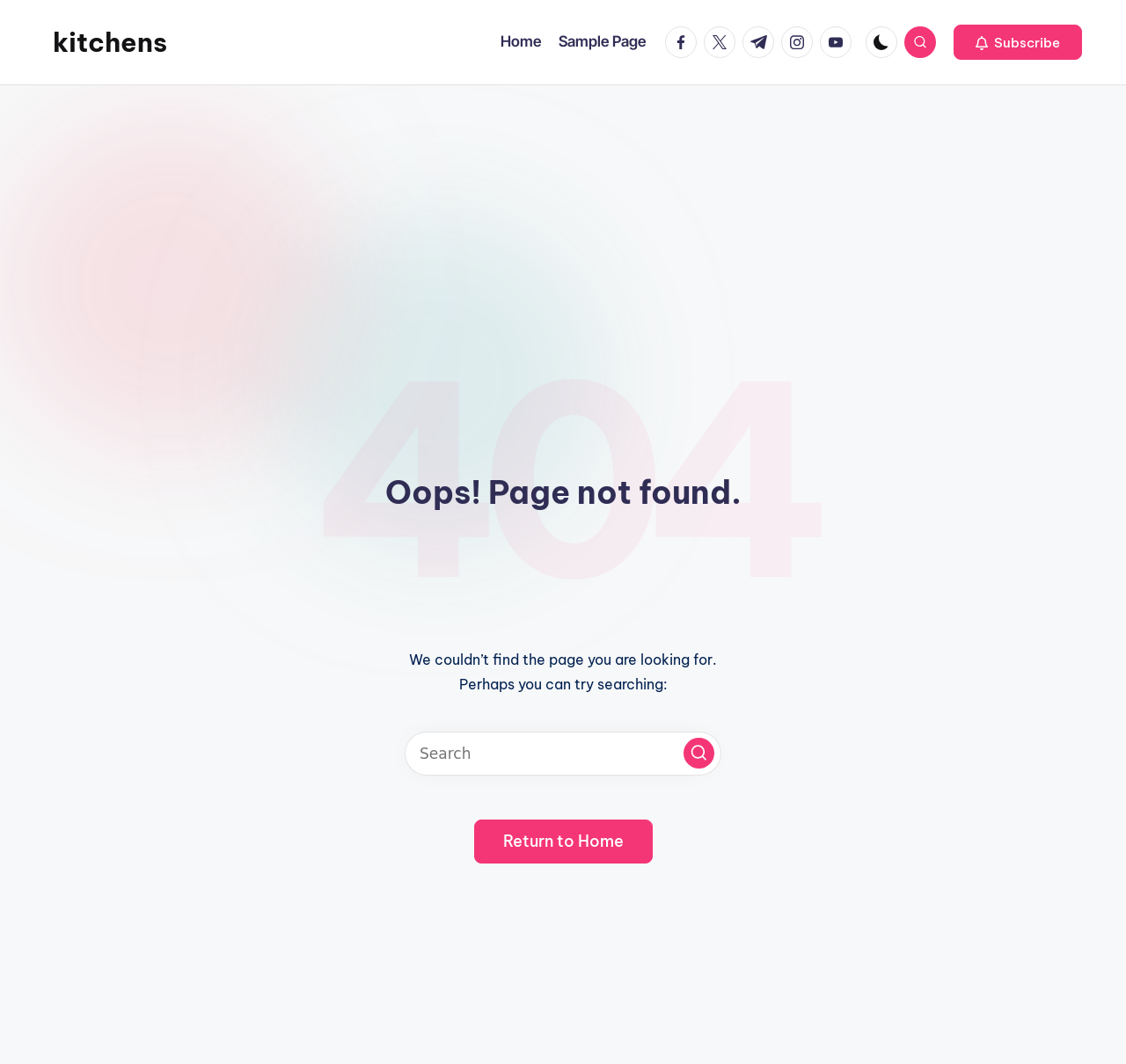Create a detailed summary of the webpage's content and design.

The webpage is a "Page not found" error page with a title "kitchens". At the top left, there is a link to "kitchens". Below it, there is a navigation menu labeled "Site Navigation" with links to "Home" and "Sample Page". 

To the right of the navigation menu, there are social media links to "facebook.com", "twitter.com", "t.me", "instagram.com", and "youtube.com", followed by an empty link and a search menu with a "Search" link and a search icon. 

On the bottom right, there is a "Subscribe" button. The main content of the page is divided into two sections. The top section has a large heading "404" and a subheading "Oops! Page not found." Below it, there is a paragraph of text explaining that the page cannot be found and suggesting to try searching. 

Underneath, there is a search bar labeled "Search for:" with a search box and a "Search" button. On the right side of the search bar, there is a "Return to Home" button.